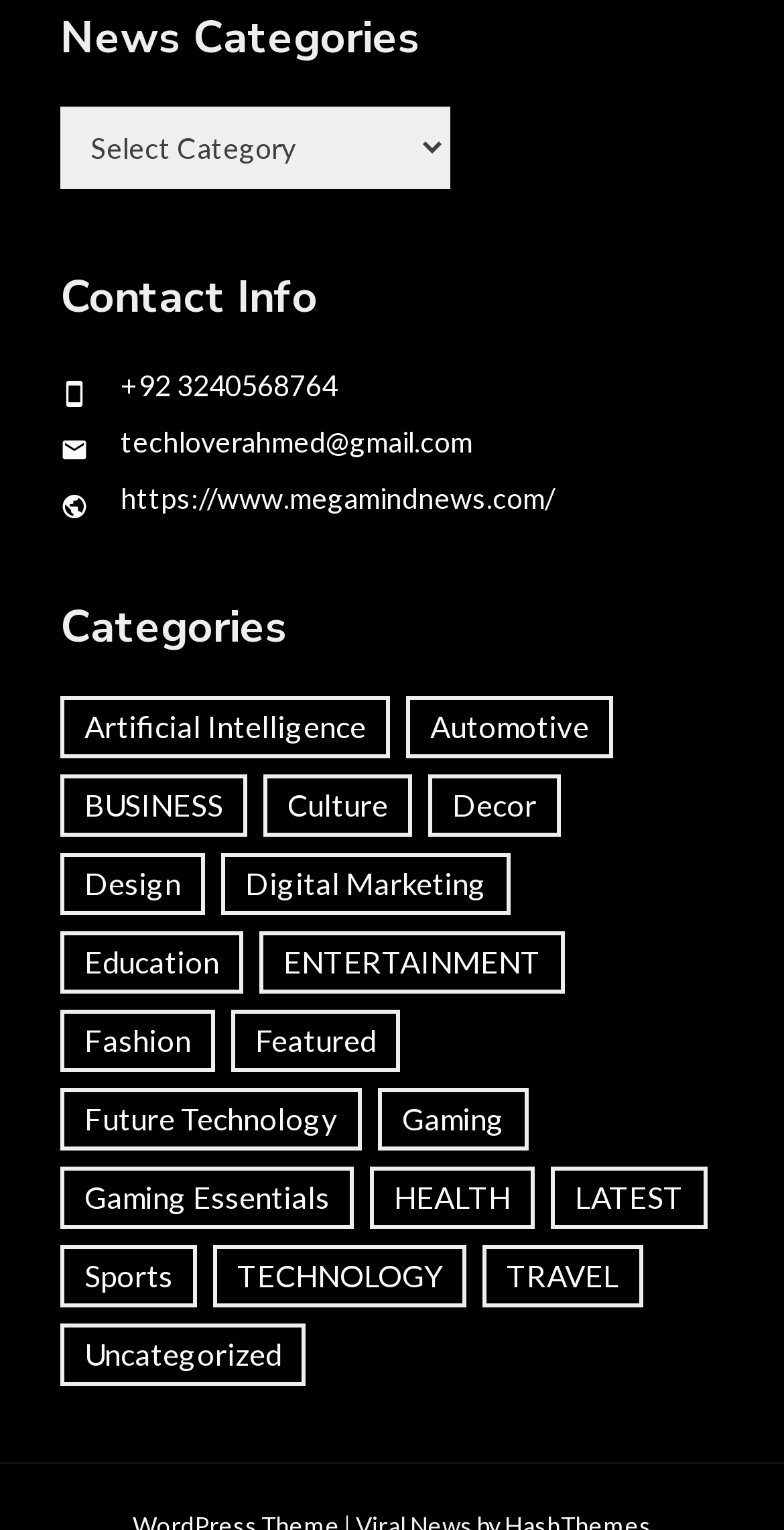Please specify the bounding box coordinates of the clickable region necessary for completing the following instruction: "Contact via phone". The coordinates must consist of four float numbers between 0 and 1, i.e., [left, top, right, bottom].

[0.154, 0.241, 0.431, 0.263]